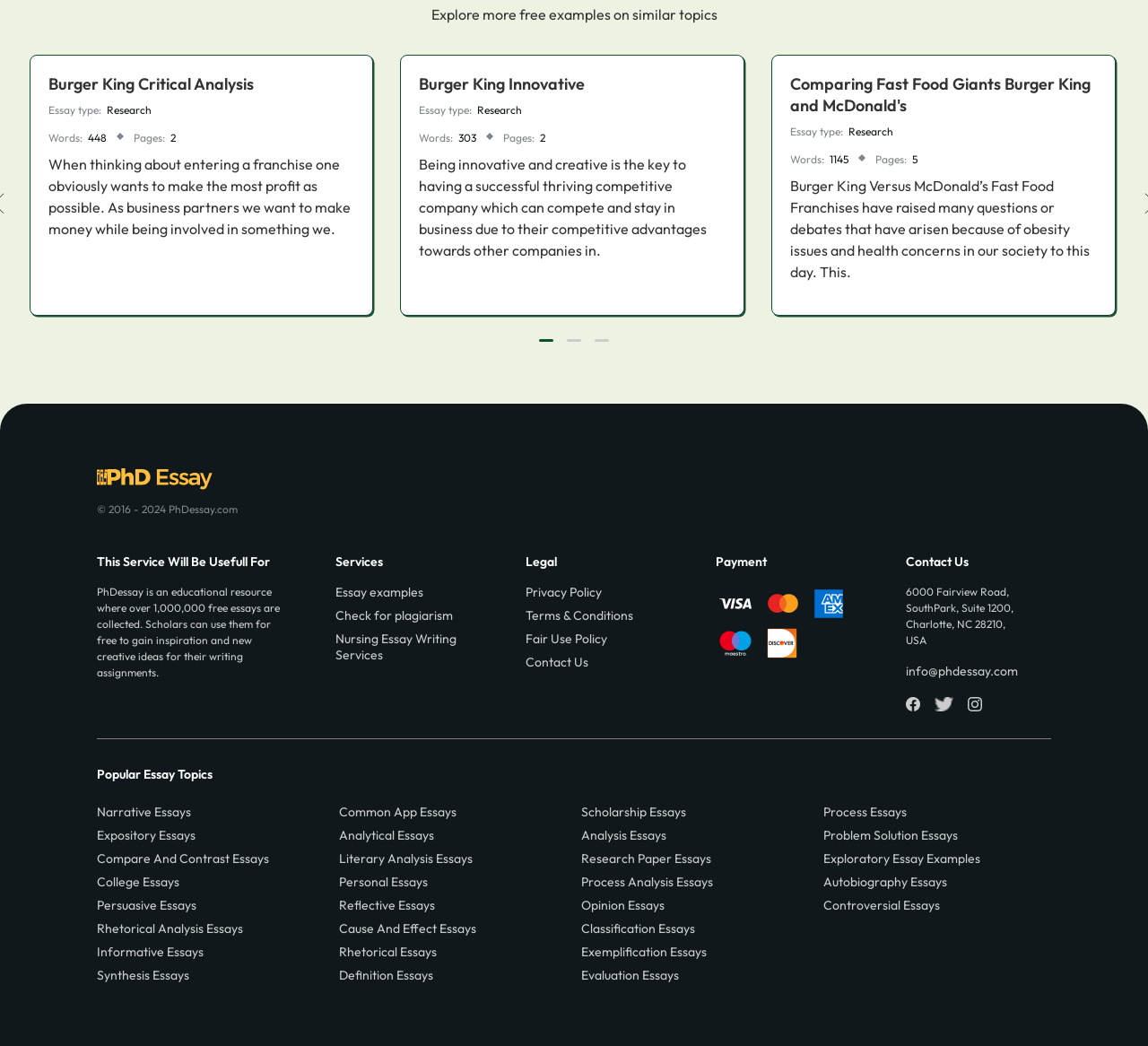Find the UI element described as: "Reflective Essays" and predict its bounding box coordinates. Ensure the coordinates are four float numbers between 0 and 1, [left, top, right, bottom].

[0.295, 0.858, 0.494, 0.873]